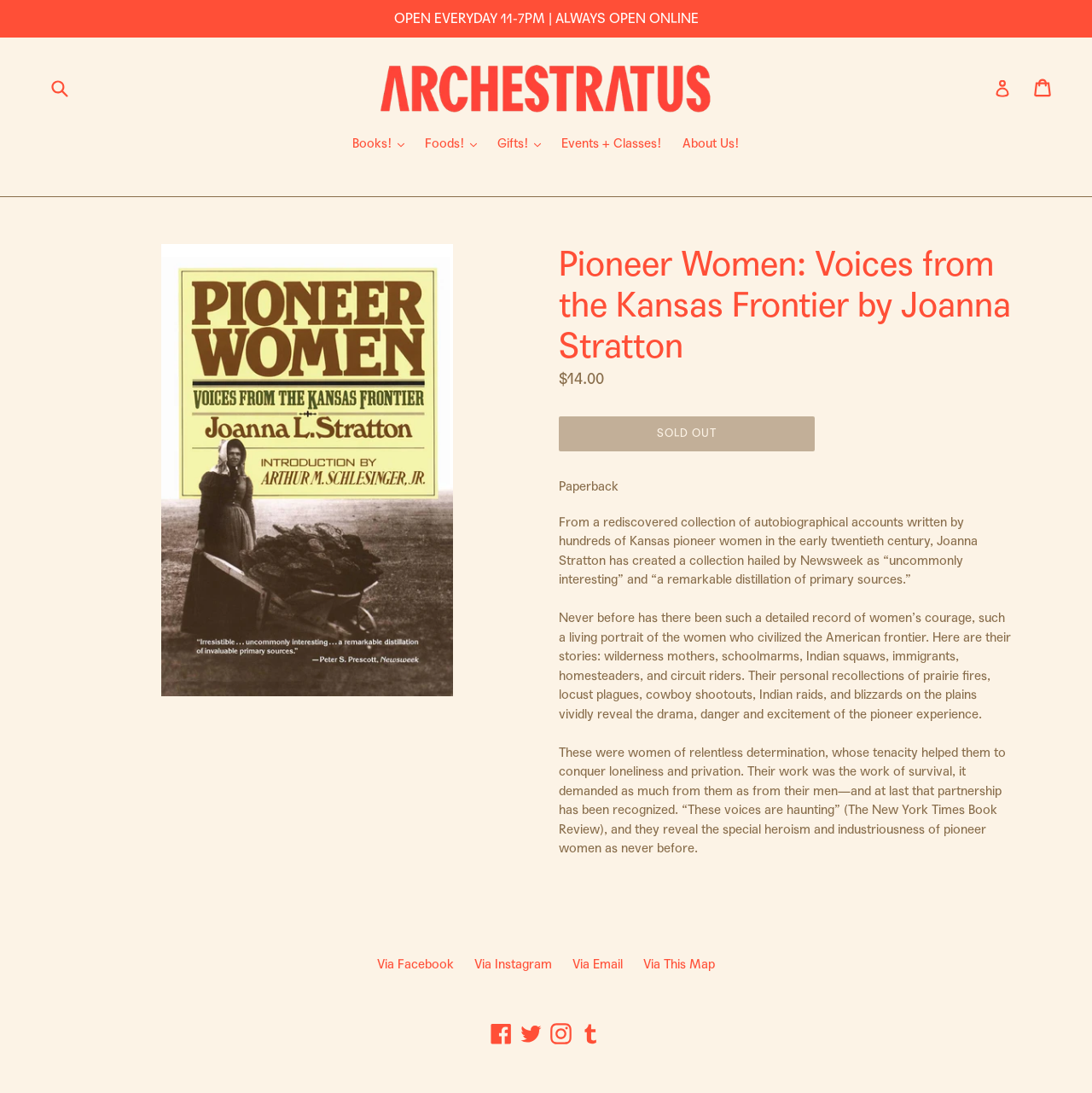Please extract and provide the main headline of the webpage.

Pioneer Women: Voices from the Kansas Frontier by Joanna Stratton